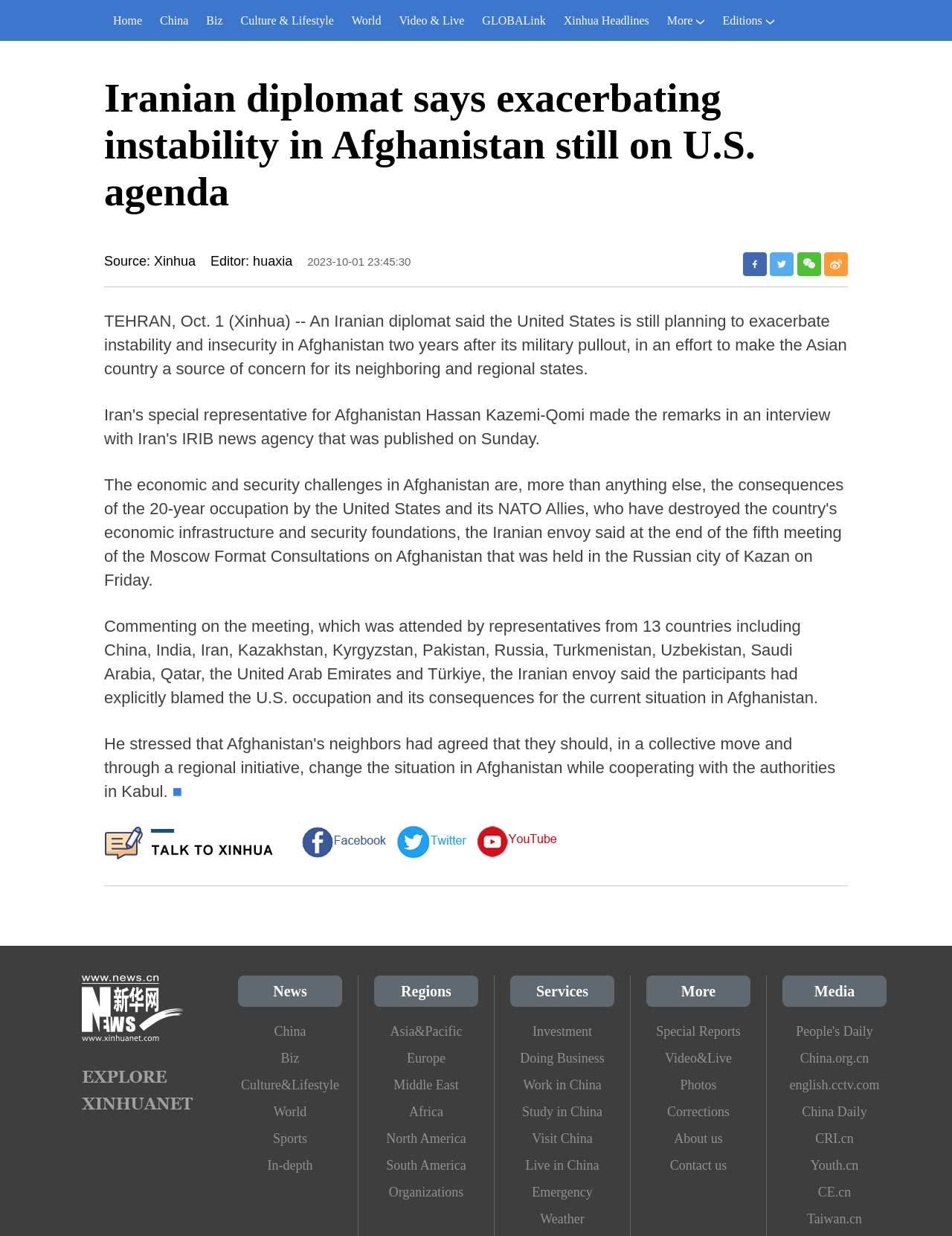Using the provided element description "Work in China", determine the bounding box coordinates of the UI element.

[0.536, 0.867, 0.645, 0.889]